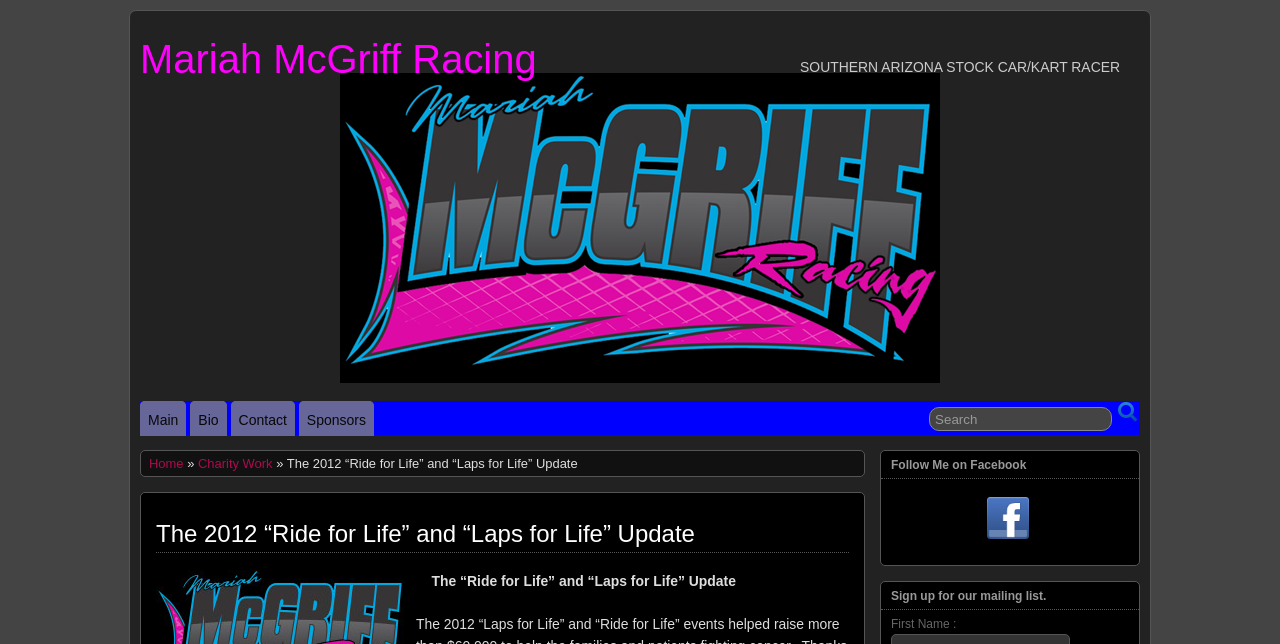Point out the bounding box coordinates of the section to click in order to follow this instruction: "Go to the Bio page".

[0.149, 0.623, 0.177, 0.677]